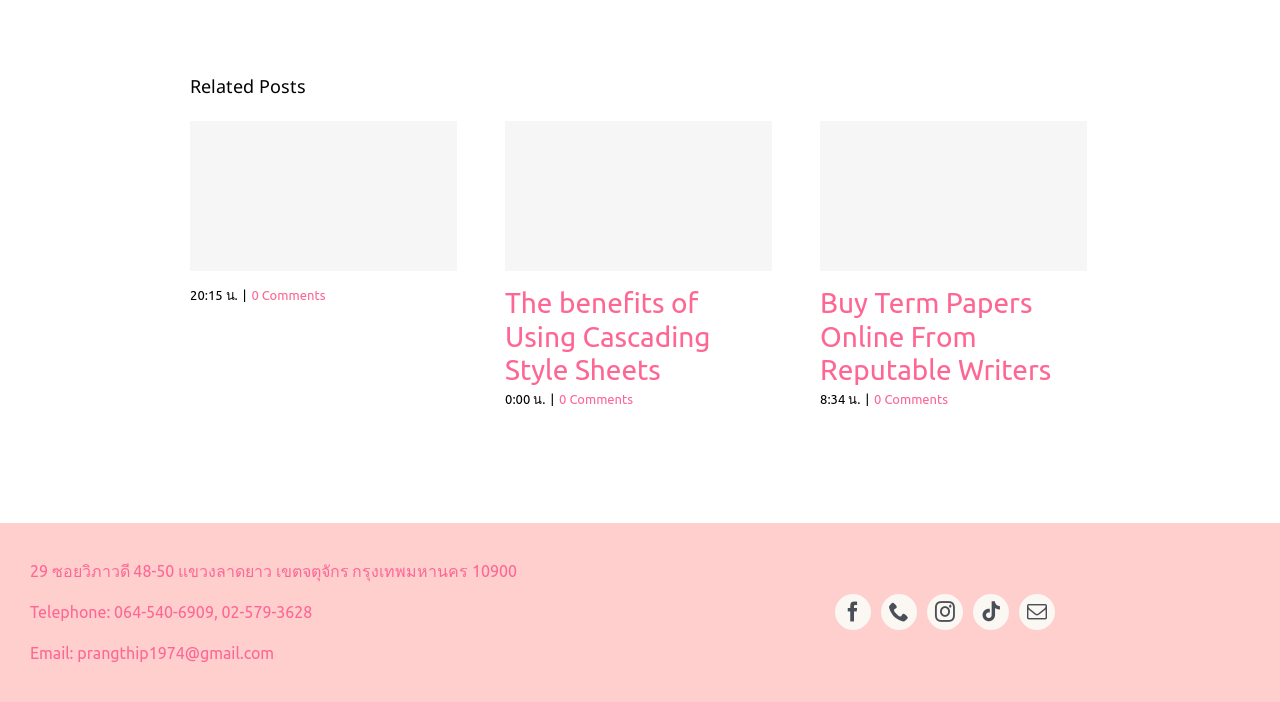Identify the bounding box for the given UI element using the description provided. Coordinates should be in the format (top-left x, top-left y, bottom-right x, bottom-right y) and must be between 0 and 1. Here is the description: The Team

None